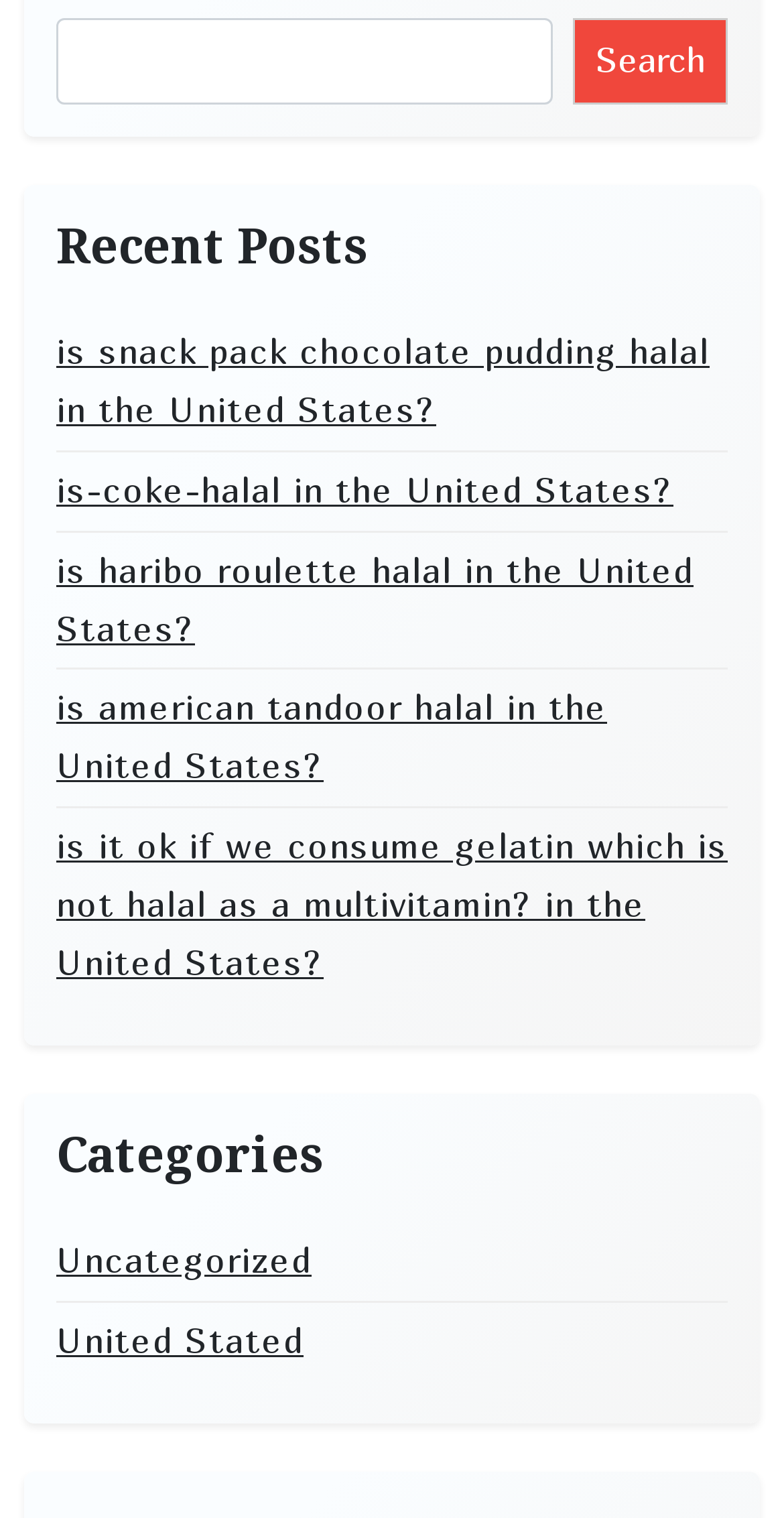Find the bounding box coordinates of the area that needs to be clicked in order to achieve the following instruction: "click search button". The coordinates should be specified as four float numbers between 0 and 1, i.e., [left, top, right, bottom].

[0.73, 0.011, 0.928, 0.069]